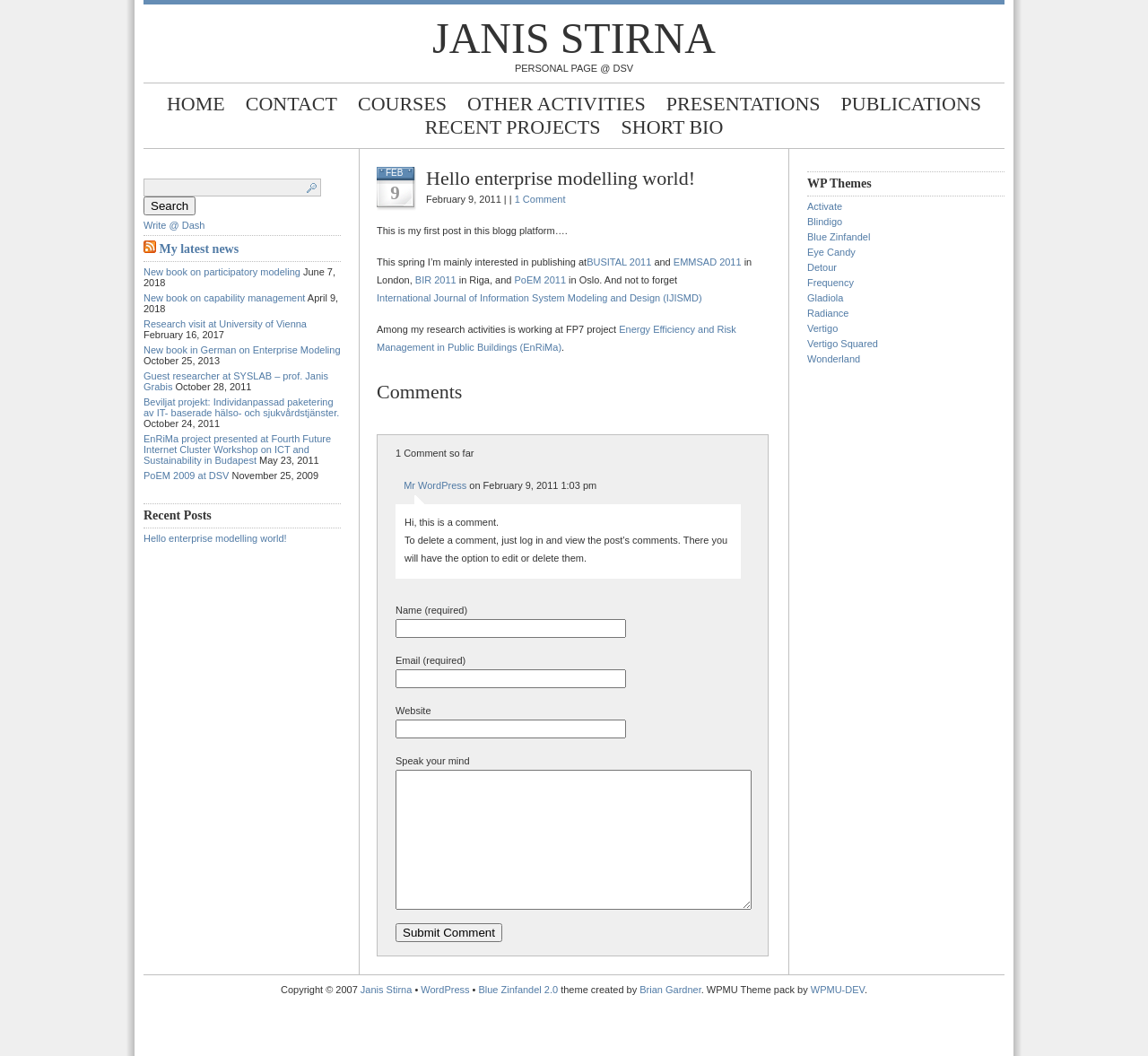Provide your answer to the question using just one word or phrase: What is the name of the person mentioned on this webpage?

Janis Stirna